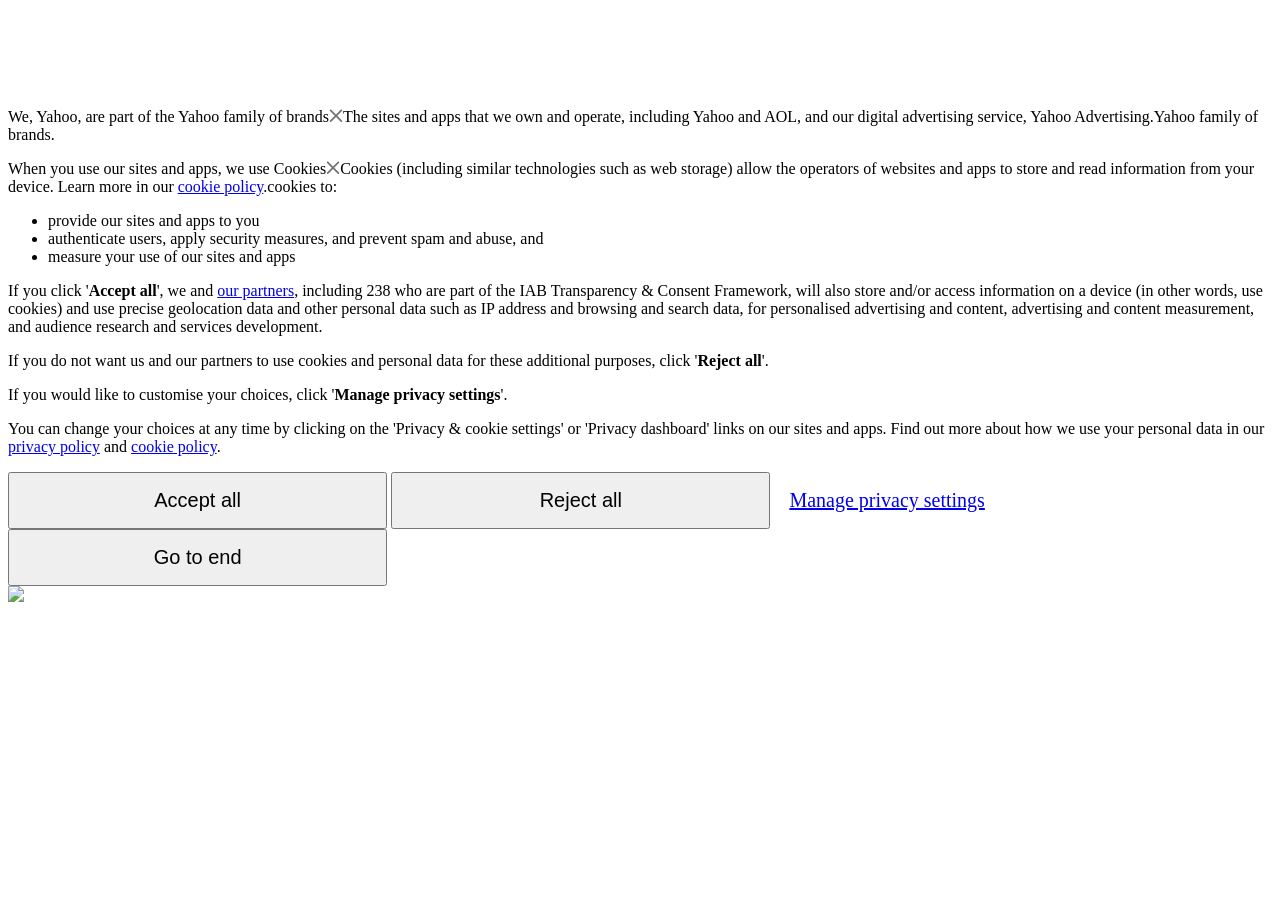Please specify the coordinates of the bounding box for the element that should be clicked to carry out this instruction: "Click the 'Manage privacy settings' button". The coordinates must be four float numbers between 0 and 1, formatted as [left, top, right, bottom].

[0.261, 0.428, 0.391, 0.447]